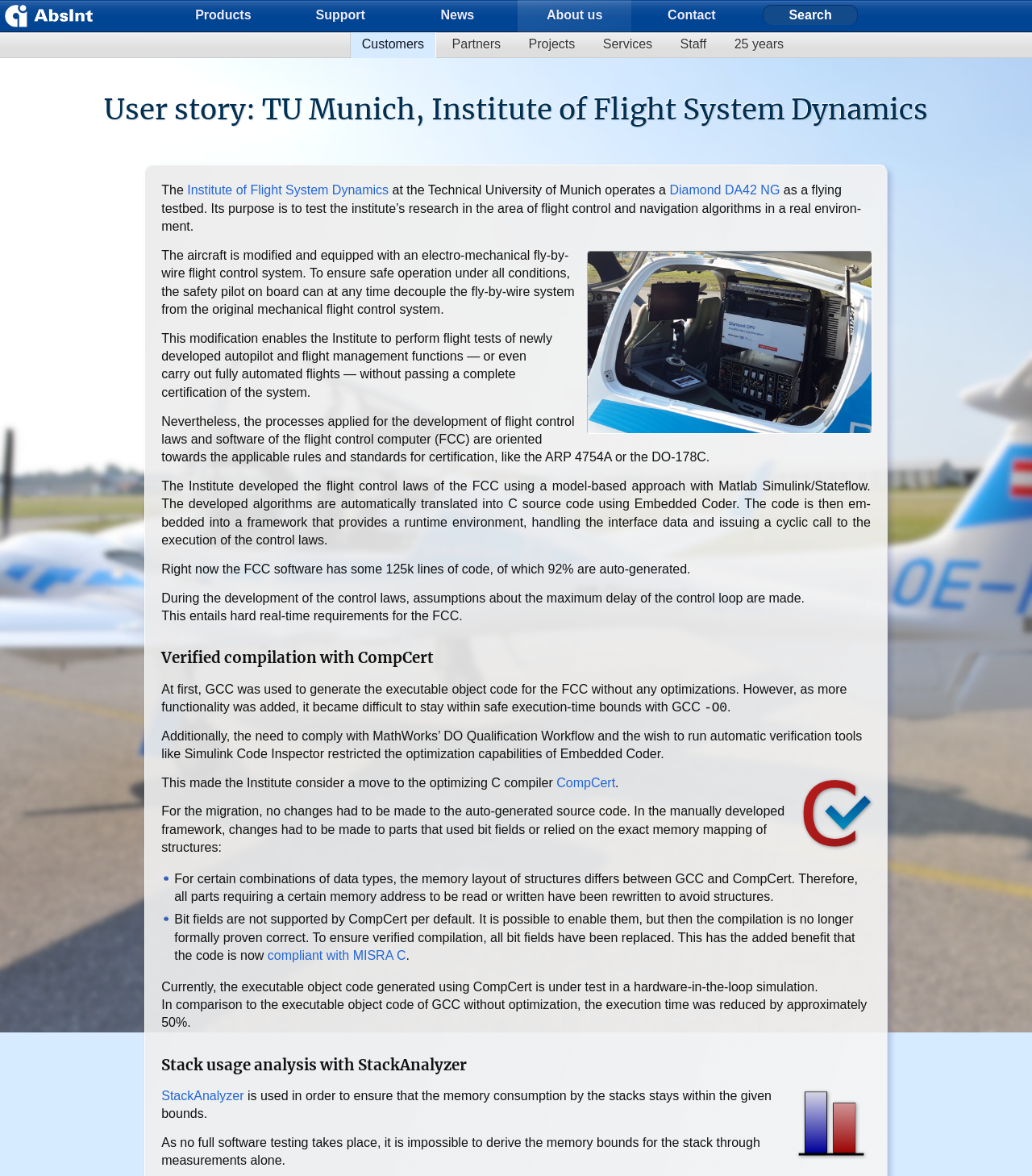What is the benefit of replacing bit fields?
Use the image to answer the question with a single word or phrase.

Compliance with MISRA C